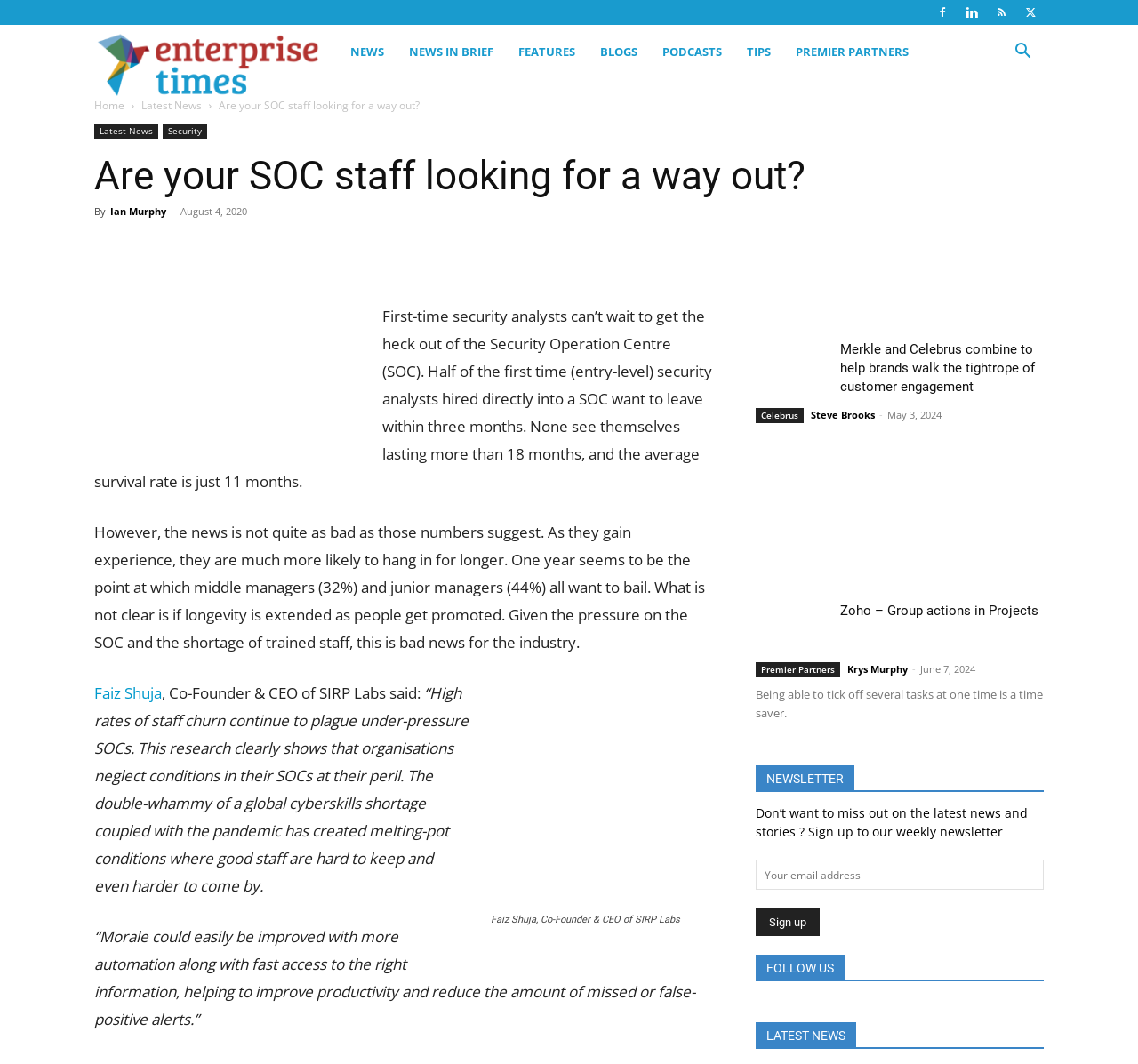Determine the bounding box coordinates for the area that needs to be clicked to fulfill this task: "Click on the 'Search' button". The coordinates must be given as four float numbers between 0 and 1, i.e., [left, top, right, bottom].

[0.88, 0.042, 0.917, 0.058]